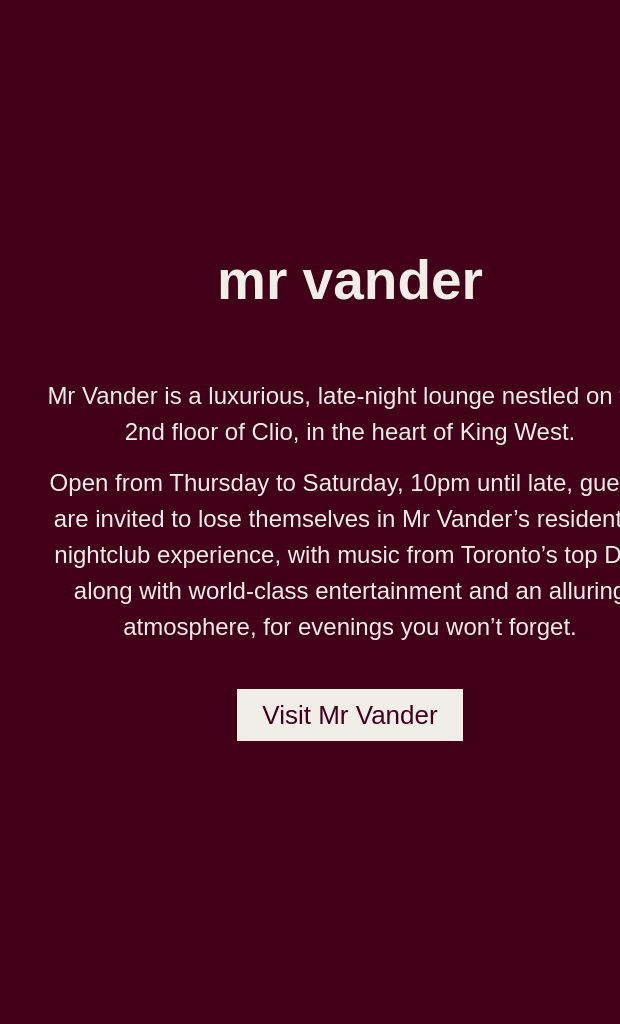Explain in detail what you see in the image.

The image prominently features the name "Mr Vander" displayed in elegant typography, set against a deep maroon background that exudes a sense of sophistication. Below the name, a brief description invites guests to experience the luxurious, late-night lounge located on the second floor of Clio in King West. The establishment boasts a vibrant atmosphere, encouraging visitors to immerse themselves in a lively nightclub experience with music from renowned local DJs and exceptional entertainment. Additionally, there's a call-to-action button labeled "Visit Mr Vander," offering easy access for those interested in exploring more about this exclusive venue and the unforgettable evenings it promises.